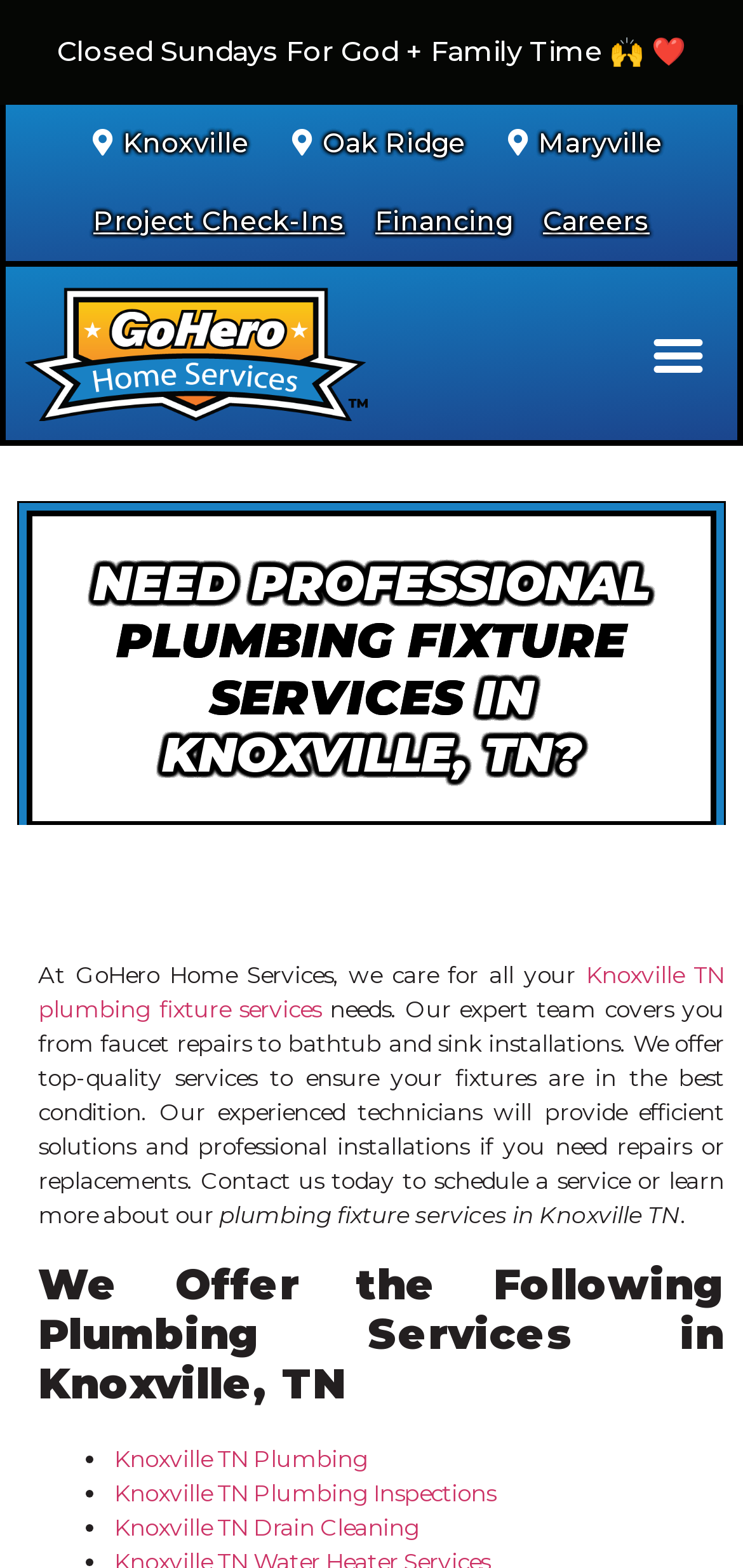Please find the bounding box coordinates of the section that needs to be clicked to achieve this instruction: "Toggle the menu".

[0.859, 0.2, 0.967, 0.251]